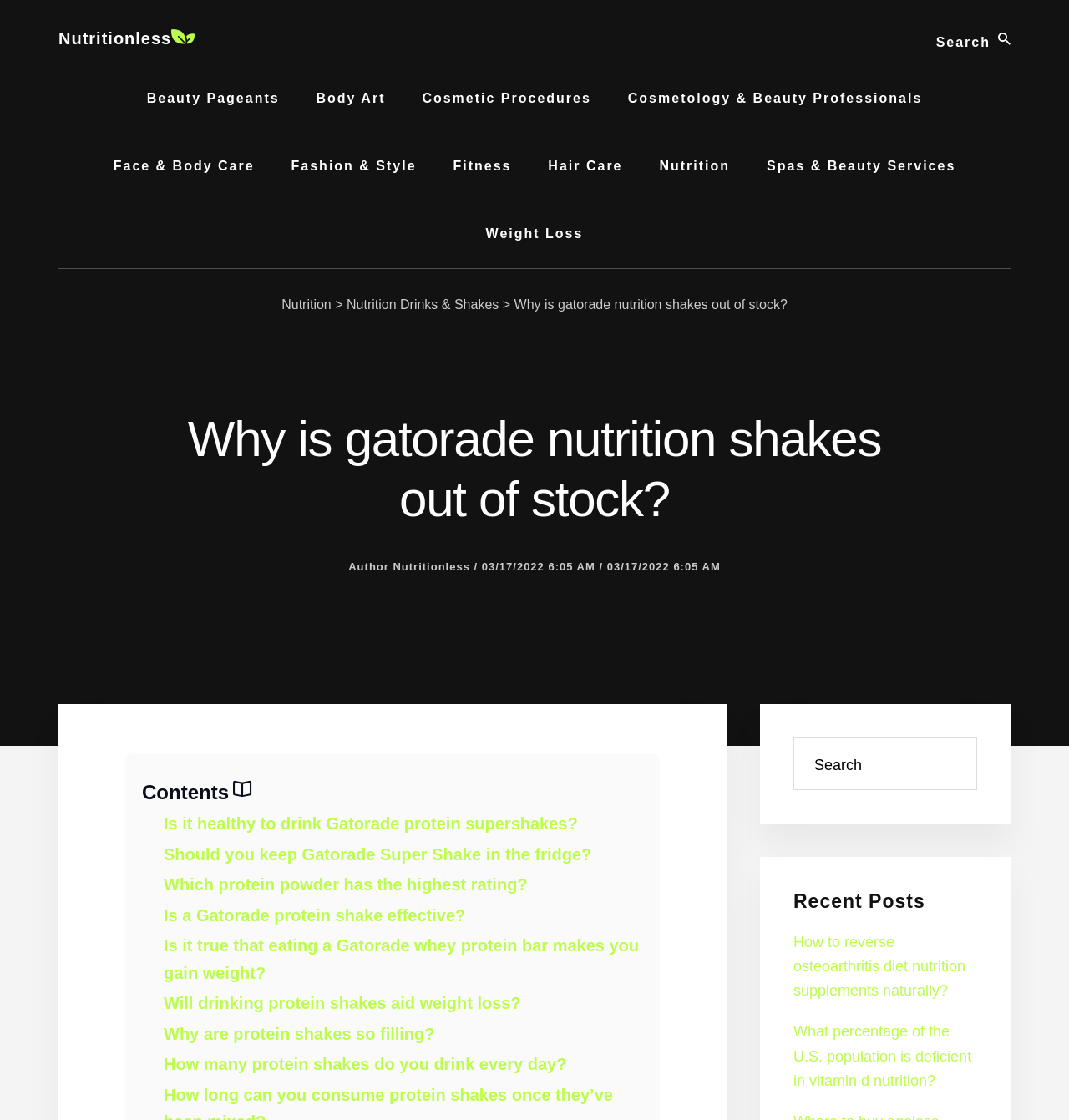Please specify the bounding box coordinates of the clickable region to carry out the following instruction: "Read the recent post about China Standard 09061-A42 (A) Steel Engineering Class Conveyor Chain for Sugar Mill Roller Chain for Sugar Industry Chains mill chain". The coordinates should be four float numbers between 0 and 1, in the format [left, top, right, bottom].

None